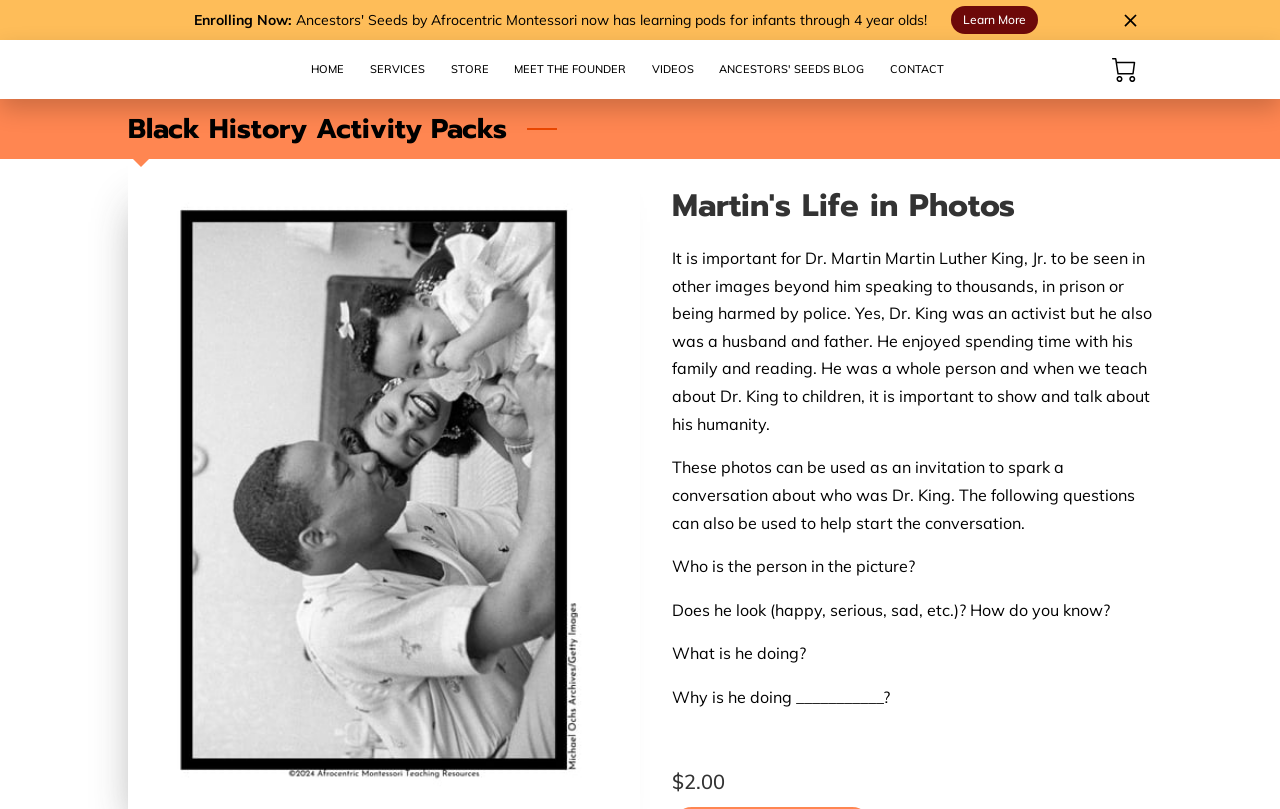Identify the first-level heading on the webpage and generate its text content.

Martin's Life in Photos